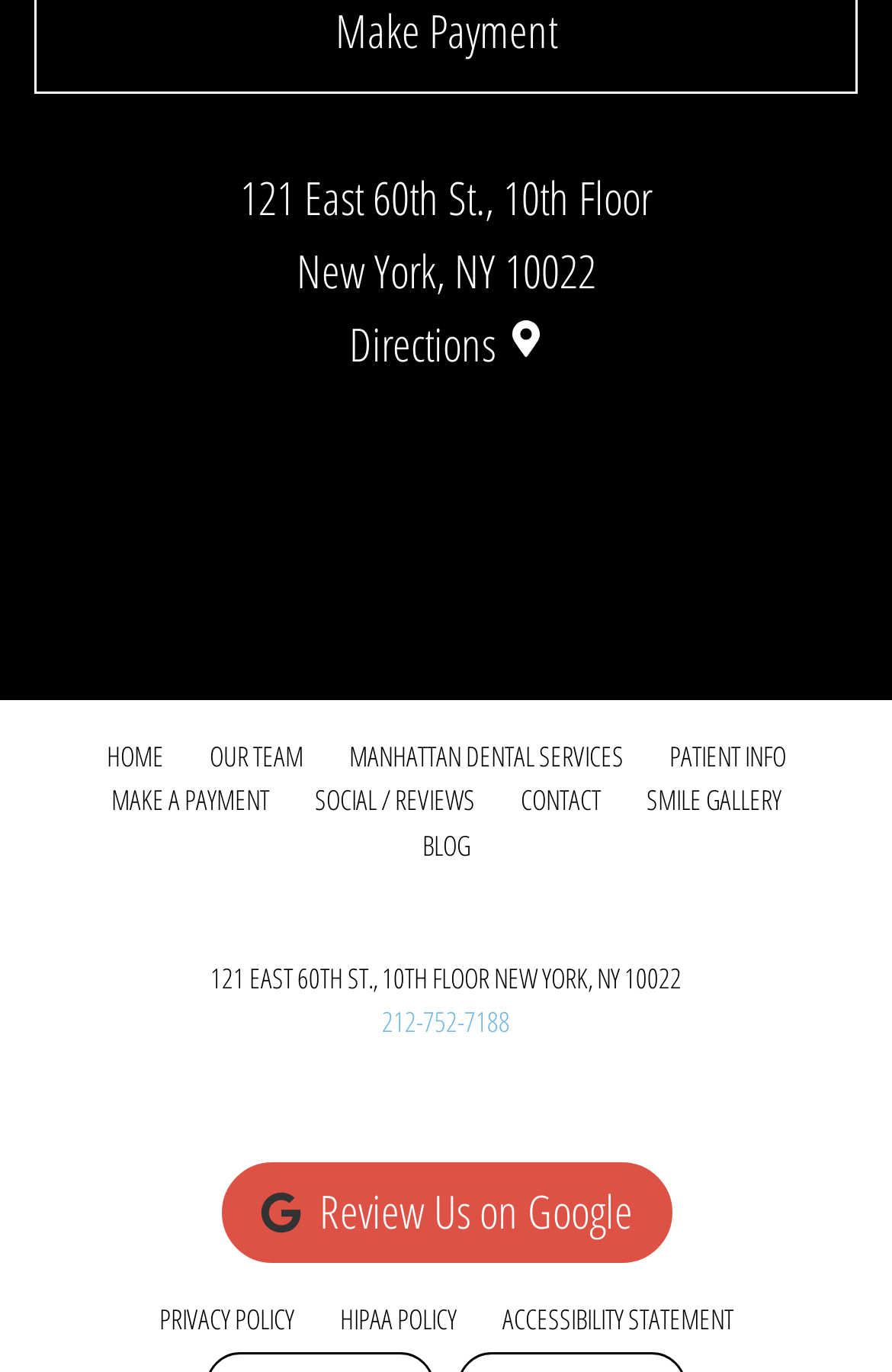Please locate the bounding box coordinates of the element's region that needs to be clicked to follow the instruction: "Review us on Google". The bounding box coordinates should be provided as four float numbers between 0 and 1, i.e., [left, top, right, bottom].

[0.247, 0.848, 0.753, 0.921]